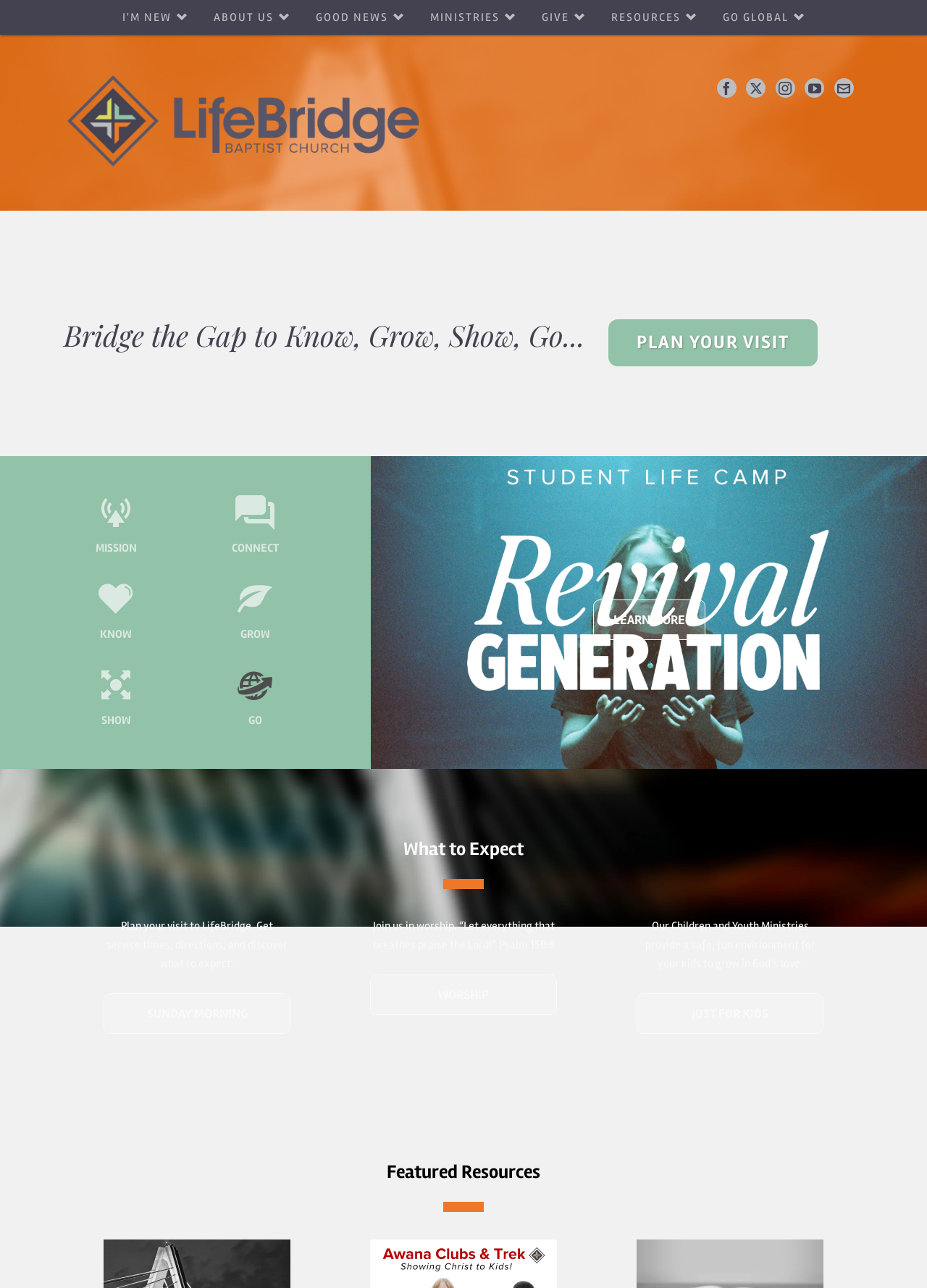How many articles are there in the 'Featured Resources' section?
Please provide a single word or phrase answer based on the image.

3